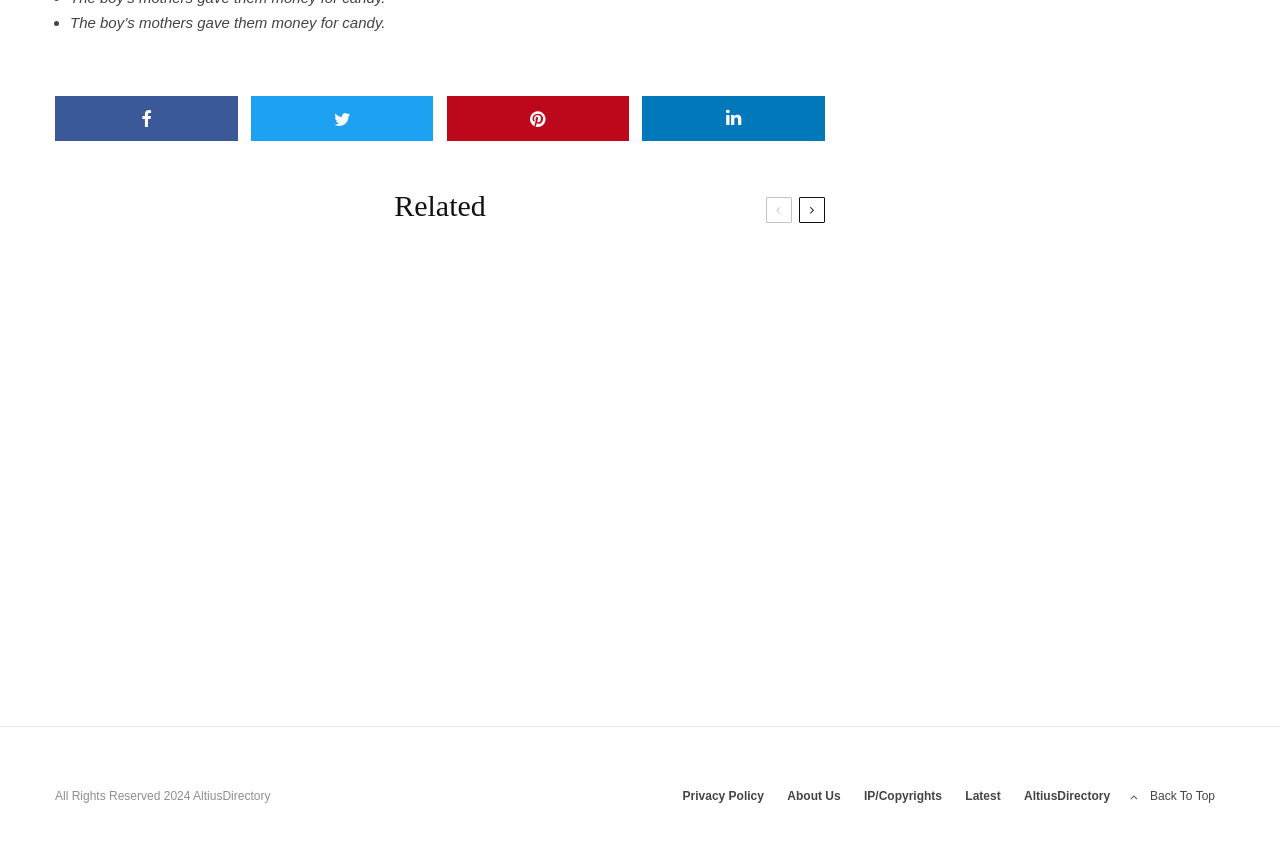Identify the bounding box coordinates for the UI element that matches this description: "aria-label="Tweet"".

[0.196, 0.111, 0.339, 0.163]